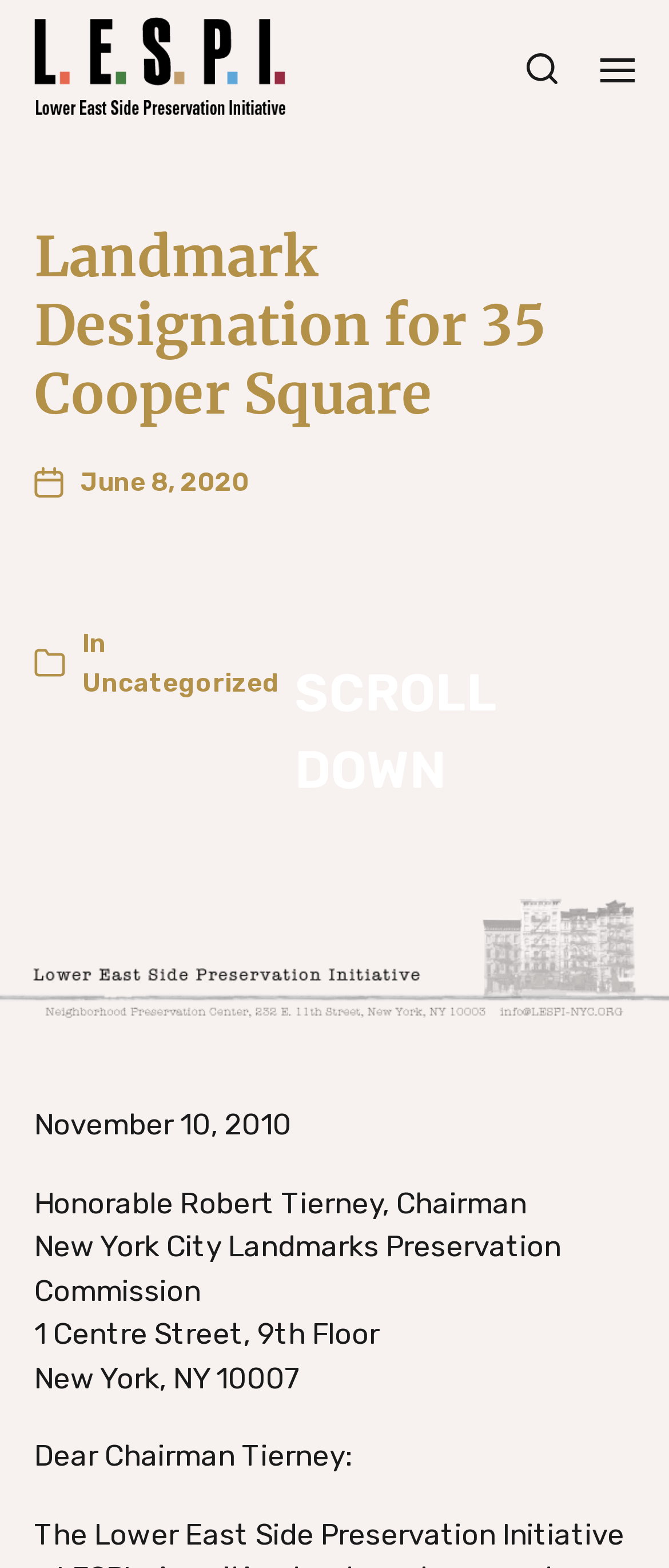What is the address mentioned in the text?
Offer a detailed and full explanation in response to the question.

I found the address by reading the static text elements in the middle of the page, which mention '1 Centre Street, 9th Floor' as part of the address.